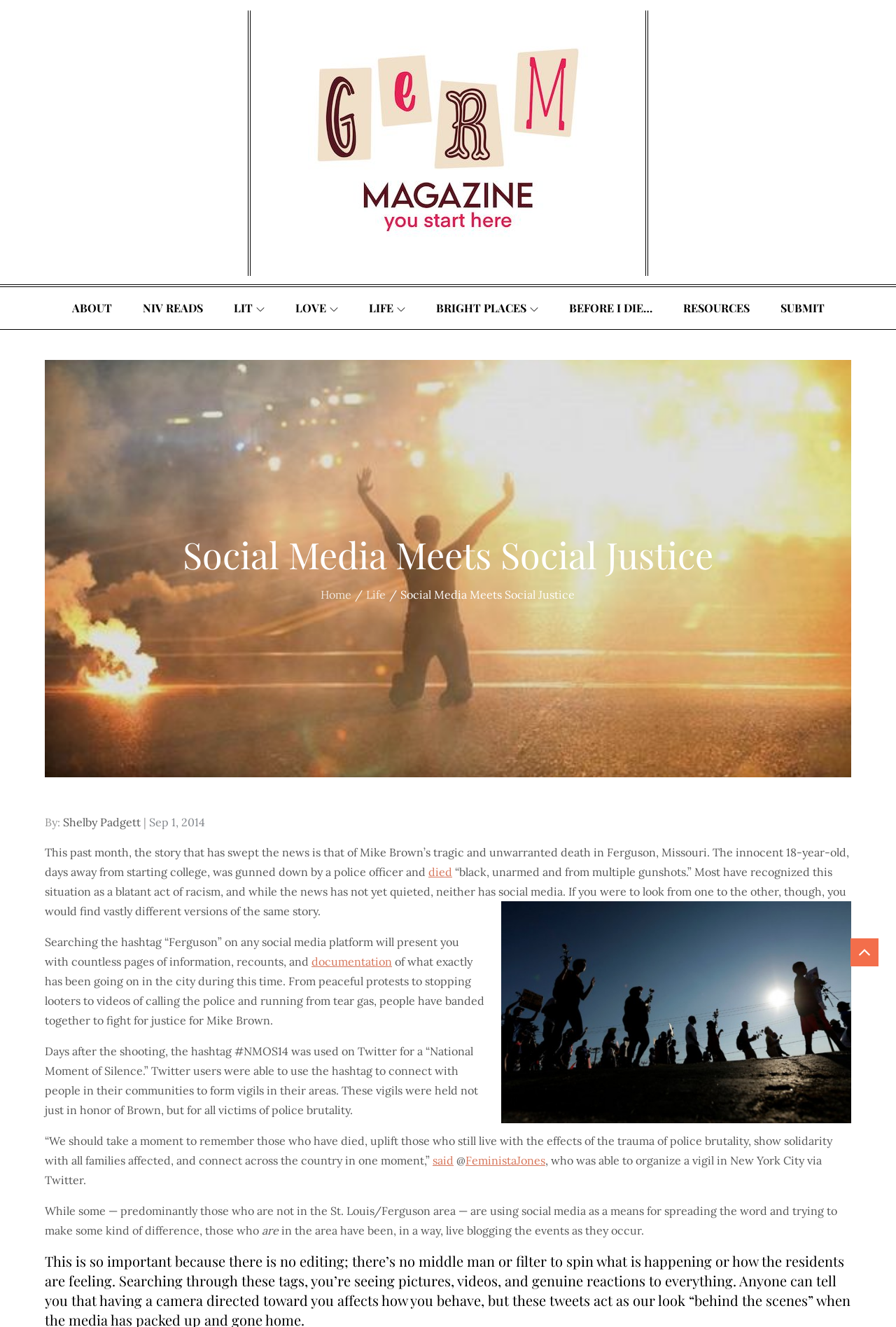Identify the bounding box coordinates of the clickable region to carry out the given instruction: "Click on ABOUT link".

[0.064, 0.216, 0.14, 0.248]